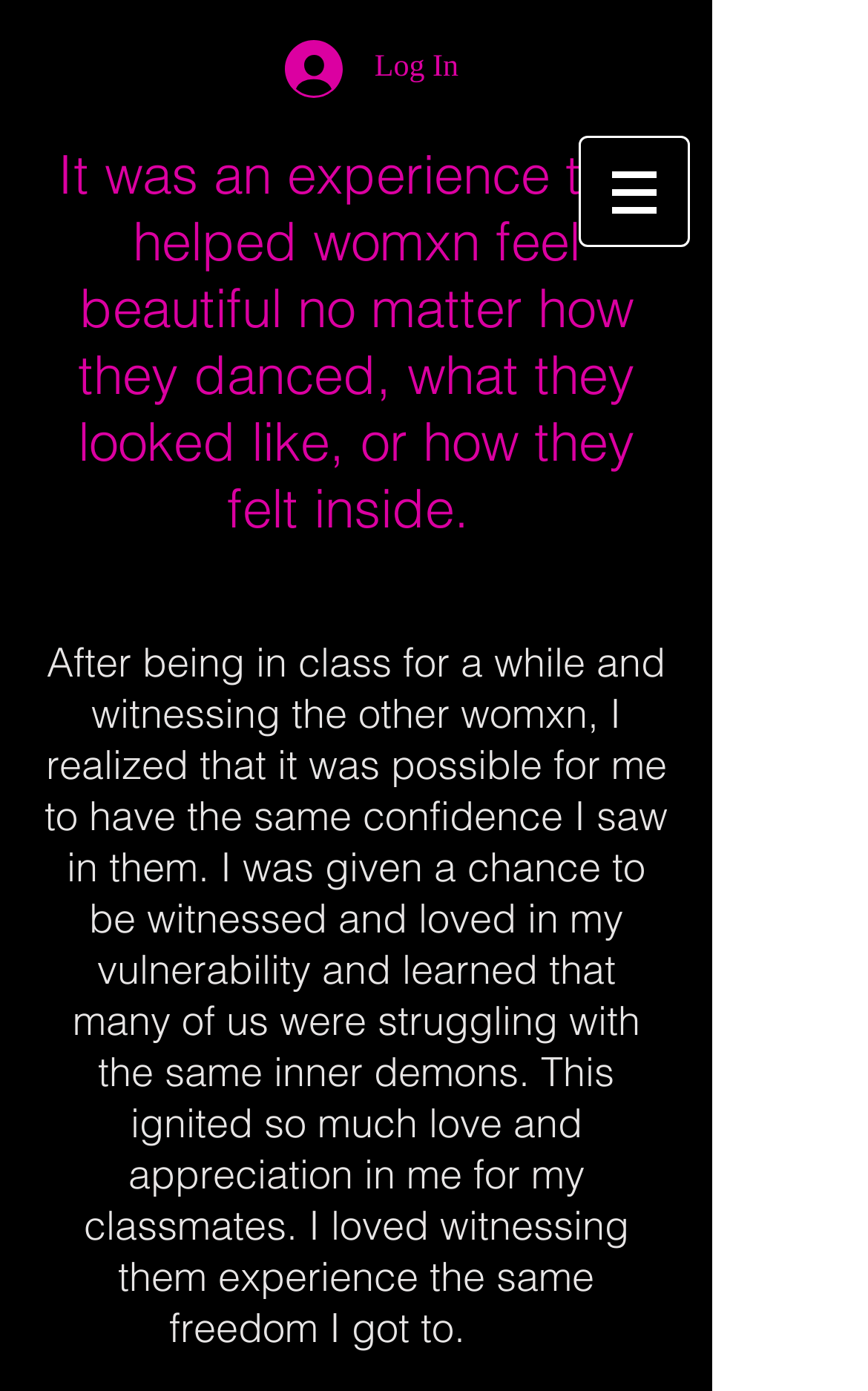Find the bounding box coordinates for the HTML element described in this sentence: "Log In". Provide the coordinates as four float numbers between 0 and 1, in the format [left, top, right, bottom].

[0.293, 0.018, 0.564, 0.079]